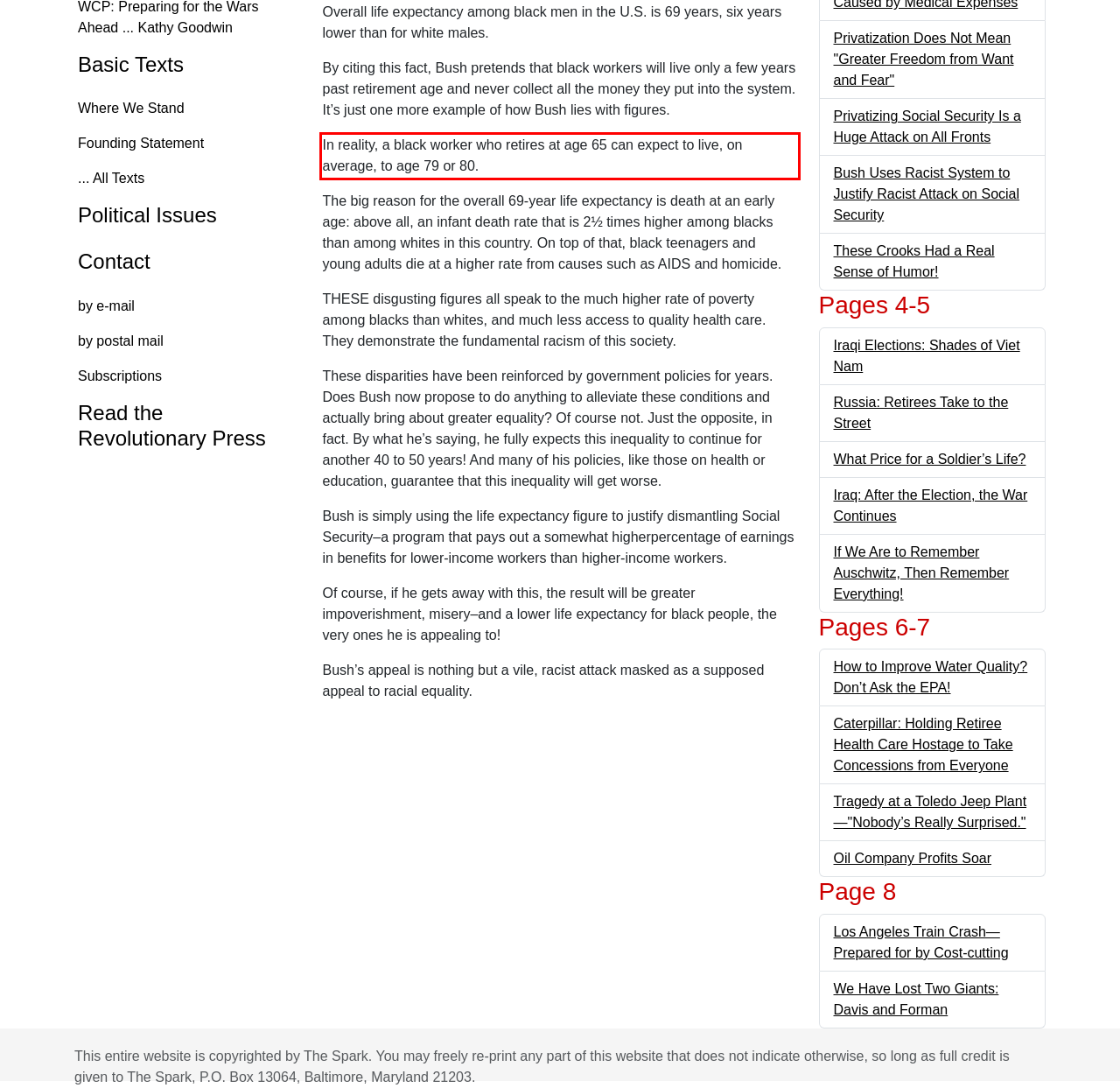Please identify and extract the text from the UI element that is surrounded by a red bounding box in the provided webpage screenshot.

In reality, a black worker who retires at age 65 can expect to live, on average, to age 79 or 80.